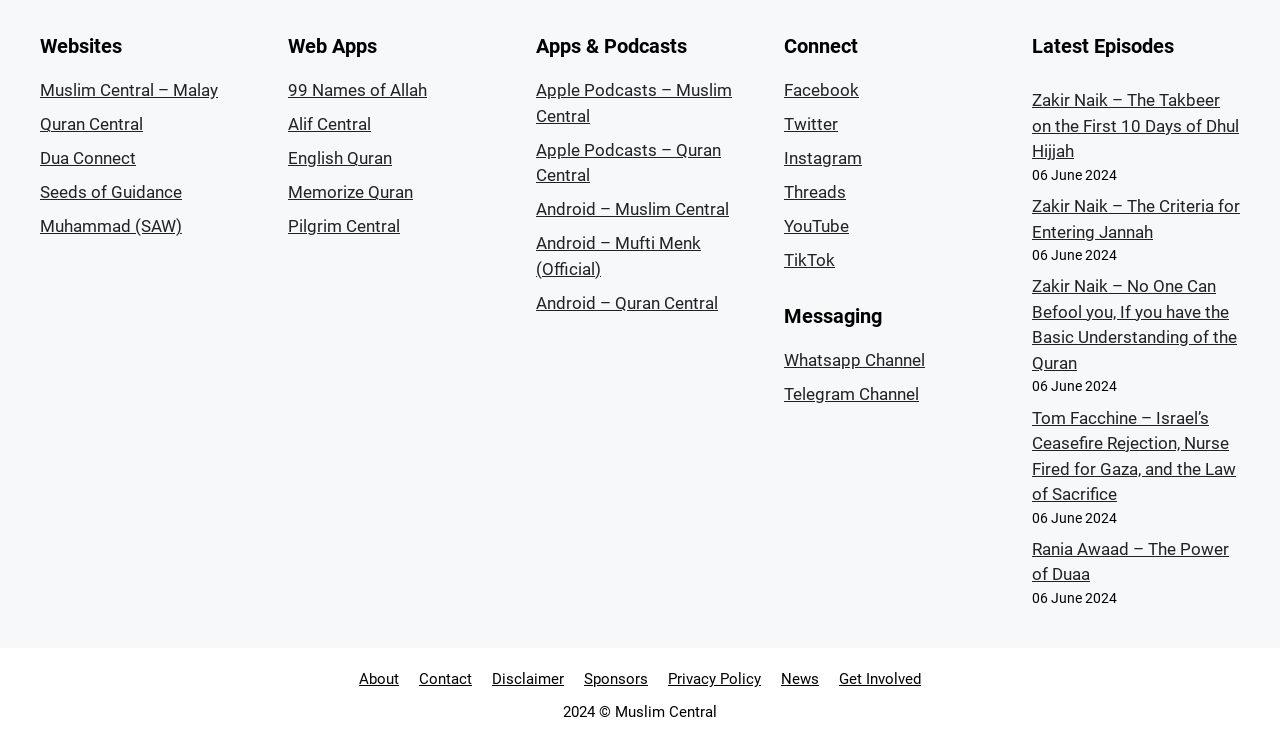Please give the bounding box coordinates of the area that should be clicked to fulfill the following instruction: "Go to About page". The coordinates should be in the format of four float numbers from 0 to 1, i.e., [left, top, right, bottom].

[0.28, 0.902, 0.312, 0.927]